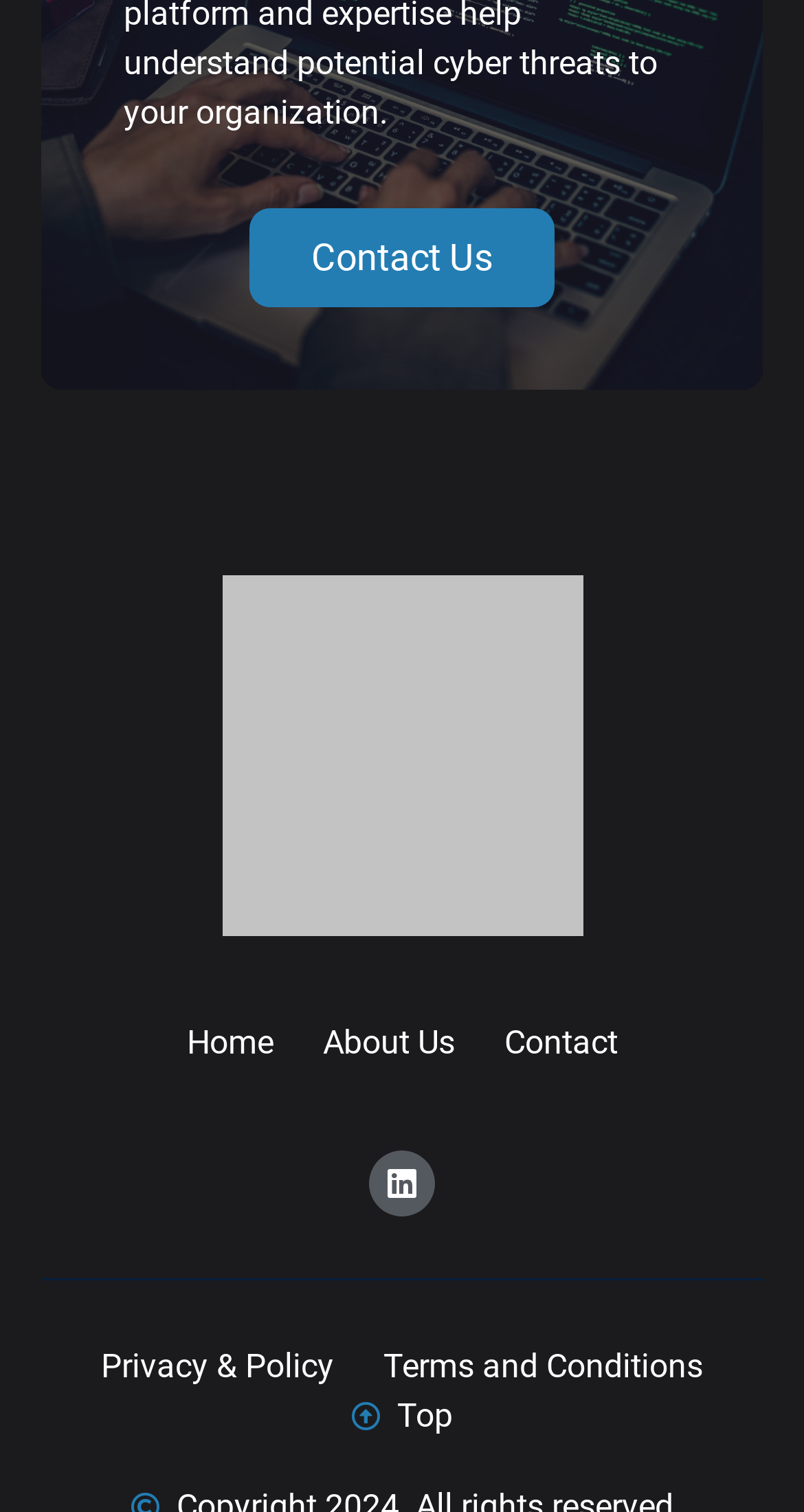Identify the bounding box coordinates of the region that needs to be clicked to carry out this instruction: "learn about us". Provide these coordinates as four float numbers ranging from 0 to 1, i.e., [left, top, right, bottom].

[0.401, 0.674, 0.565, 0.706]